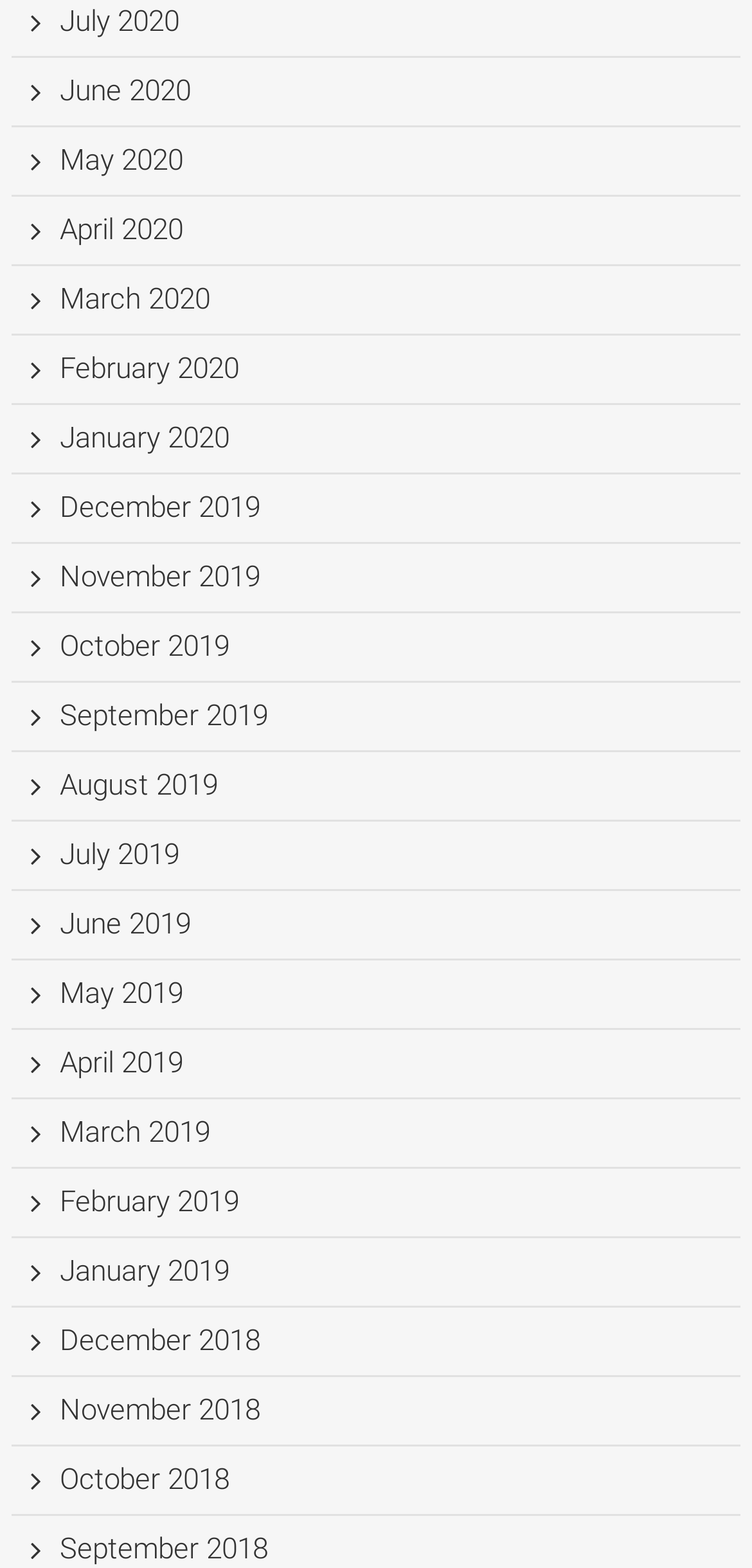What is the earliest month listed?
Look at the screenshot and respond with one word or a short phrase.

December 2018